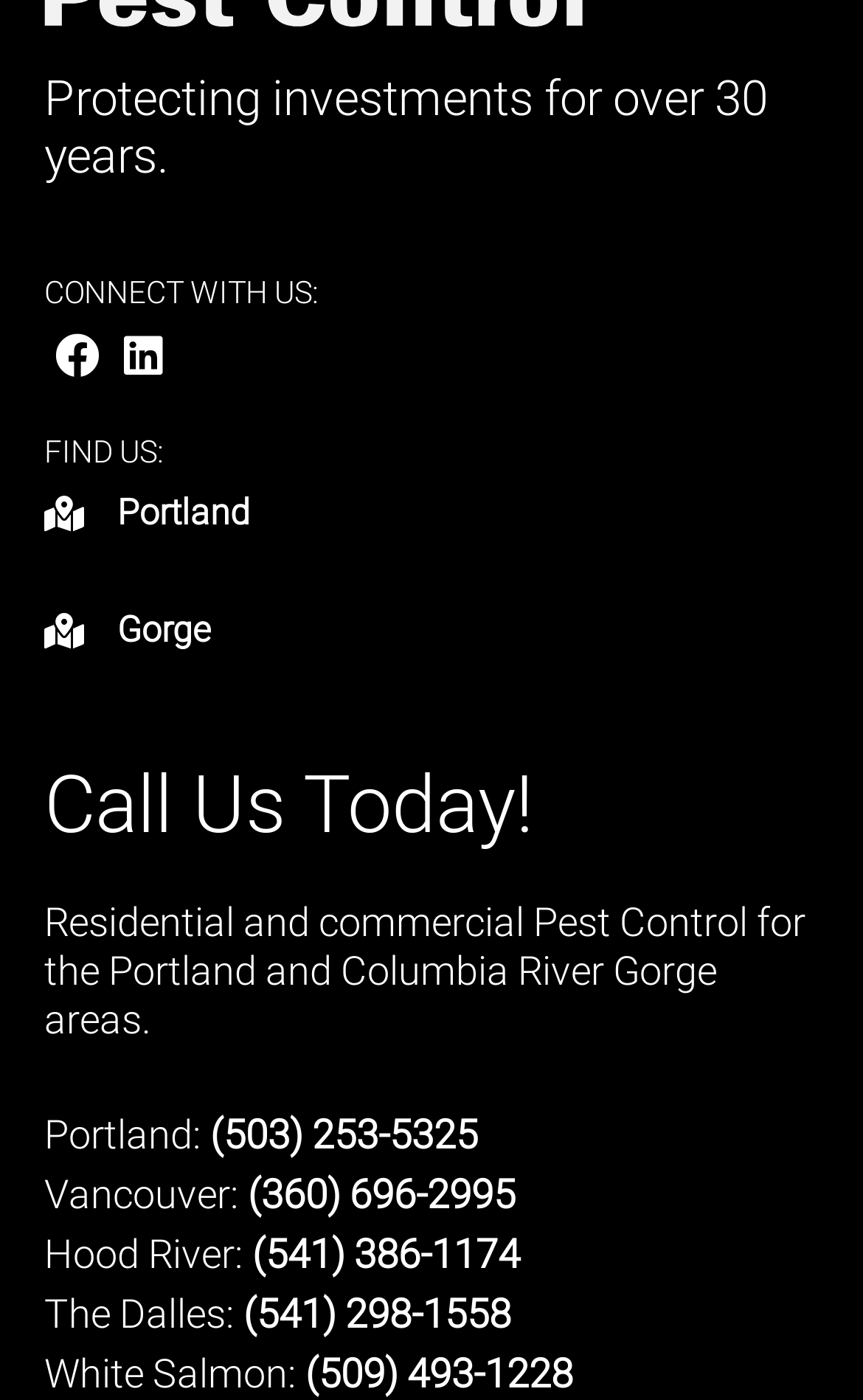Determine the bounding box coordinates of the element's region needed to click to follow the instruction: "Learn to Plaster". Provide these coordinates as four float numbers between 0 and 1, formatted as [left, top, right, bottom].

None